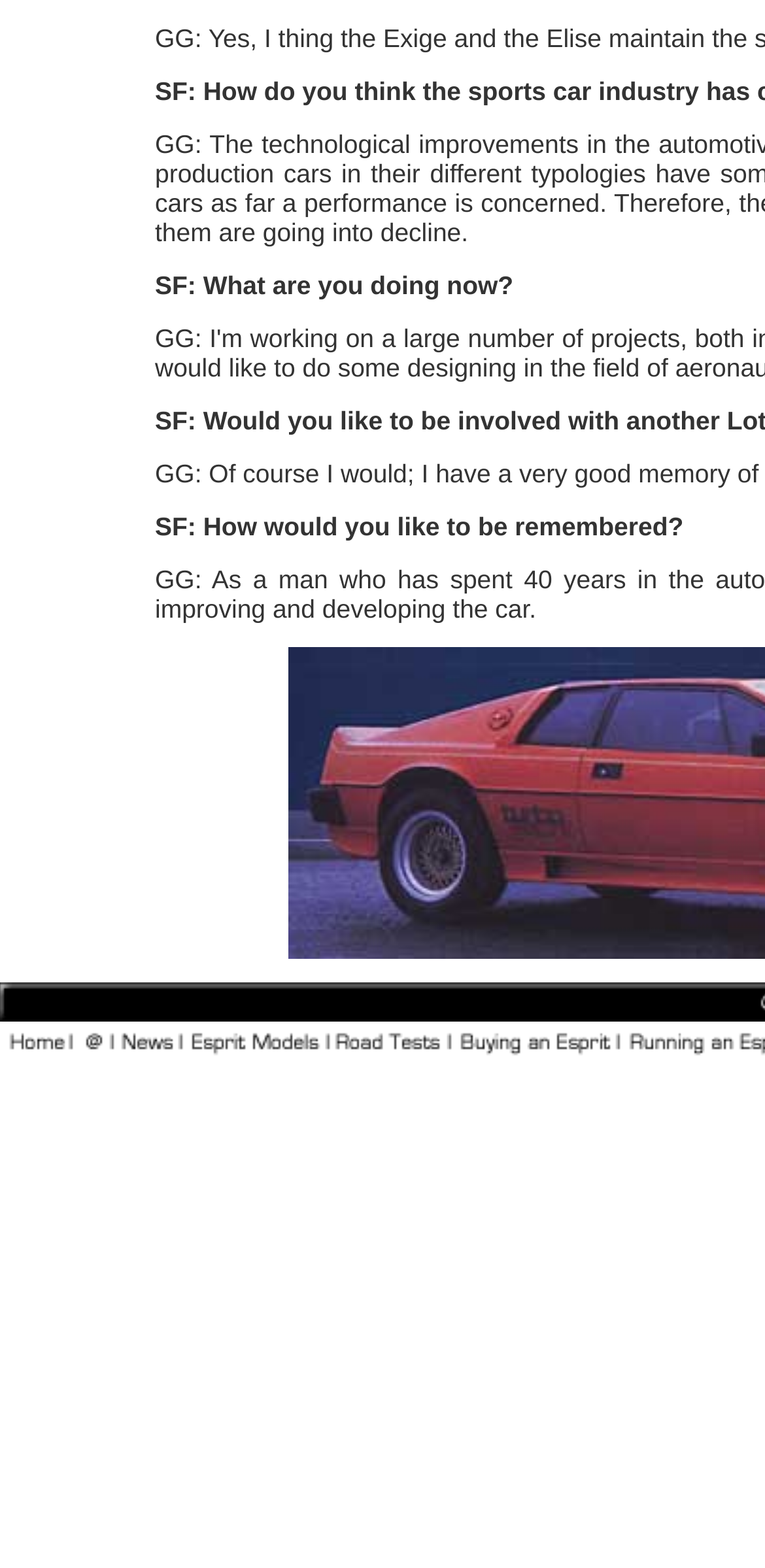Using the webpage screenshot, find the UI element described by alt="news" name="footnote_r1_c31". Provide the bounding box coordinates in the format (top-left x, top-left y, bottom-right x, bottom-right y), ensuring all values are floating point numbers between 0 and 1.

[0.146, 0.662, 0.236, 0.683]